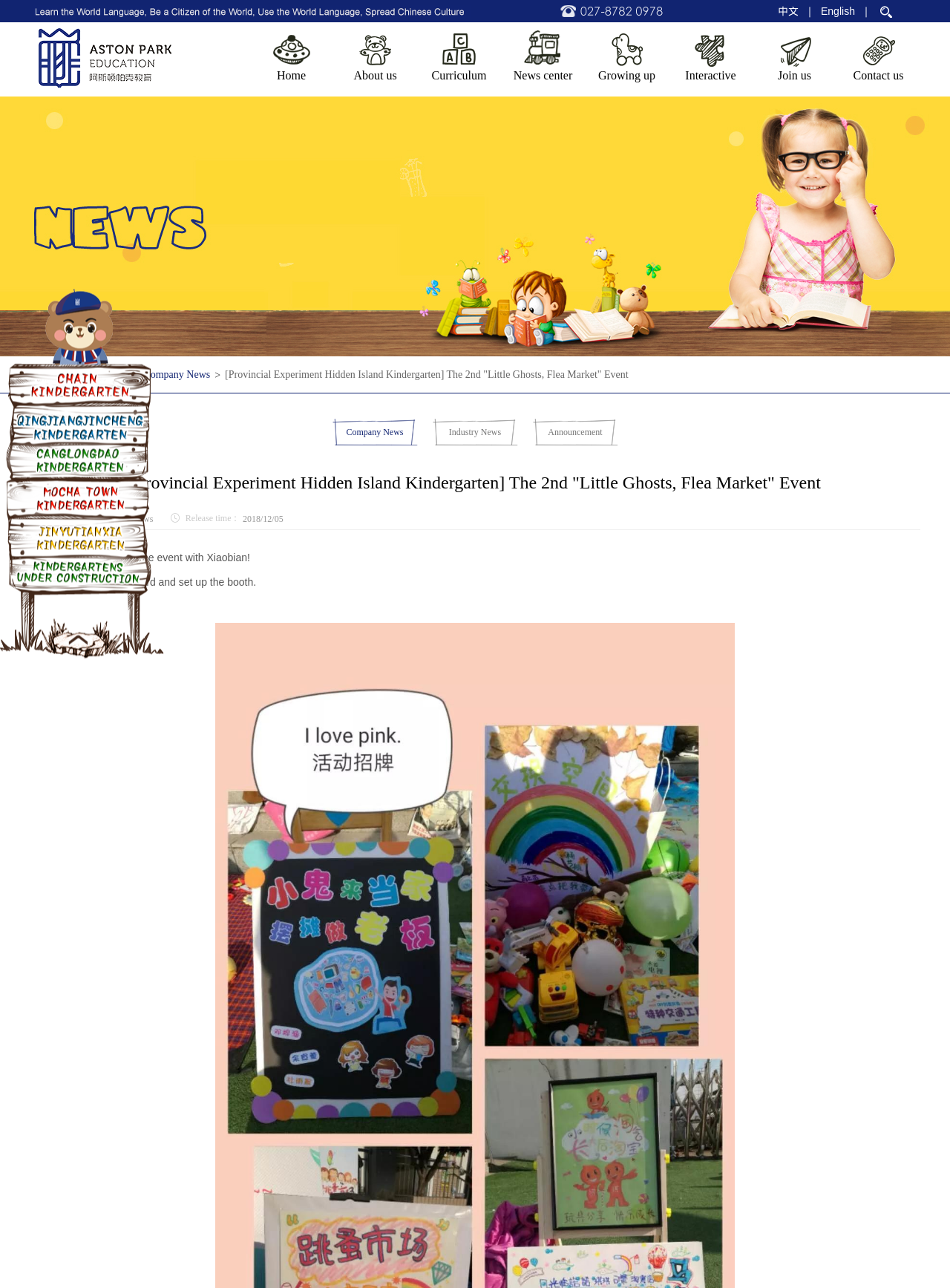What is the company behind the kindergarten?
Please provide a comprehensive and detailed answer to the question.

The company behind the kindergarten can be found in the link element with ID 321, which displays the text '武汉阿斯顿帕克教育科技有限公司'. This text is also repeated in the image element with ID 537, suggesting that it is the company logo or name.